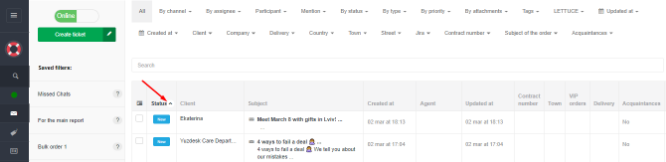What is the purpose of the search function?
Answer the question in a detailed and comprehensive manner.

The search function is prominently positioned in the interface, indicating its importance in facilitating quick access to specific tickets. This feature allows users to rapidly locate and address customer inquiries, thereby enhancing the overall efficiency of the ticket management process.